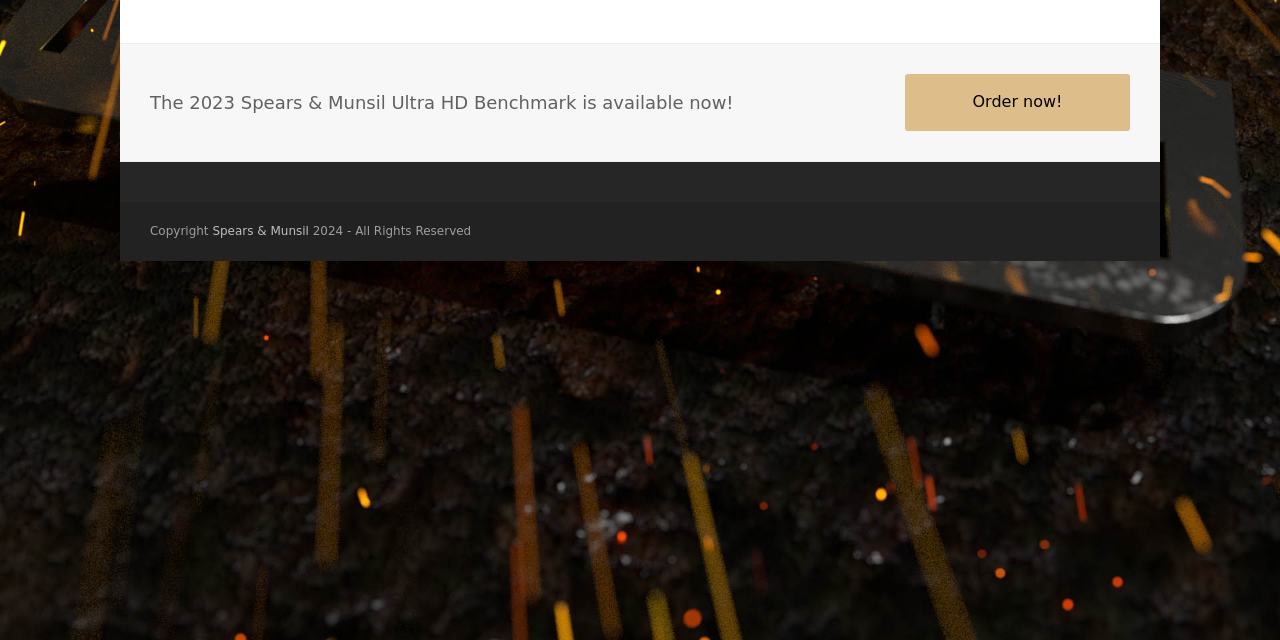Identify the bounding box of the HTML element described here: "Spears & Munsil". Provide the coordinates as four float numbers between 0 and 1: [left, top, right, bottom].

[0.166, 0.349, 0.241, 0.371]